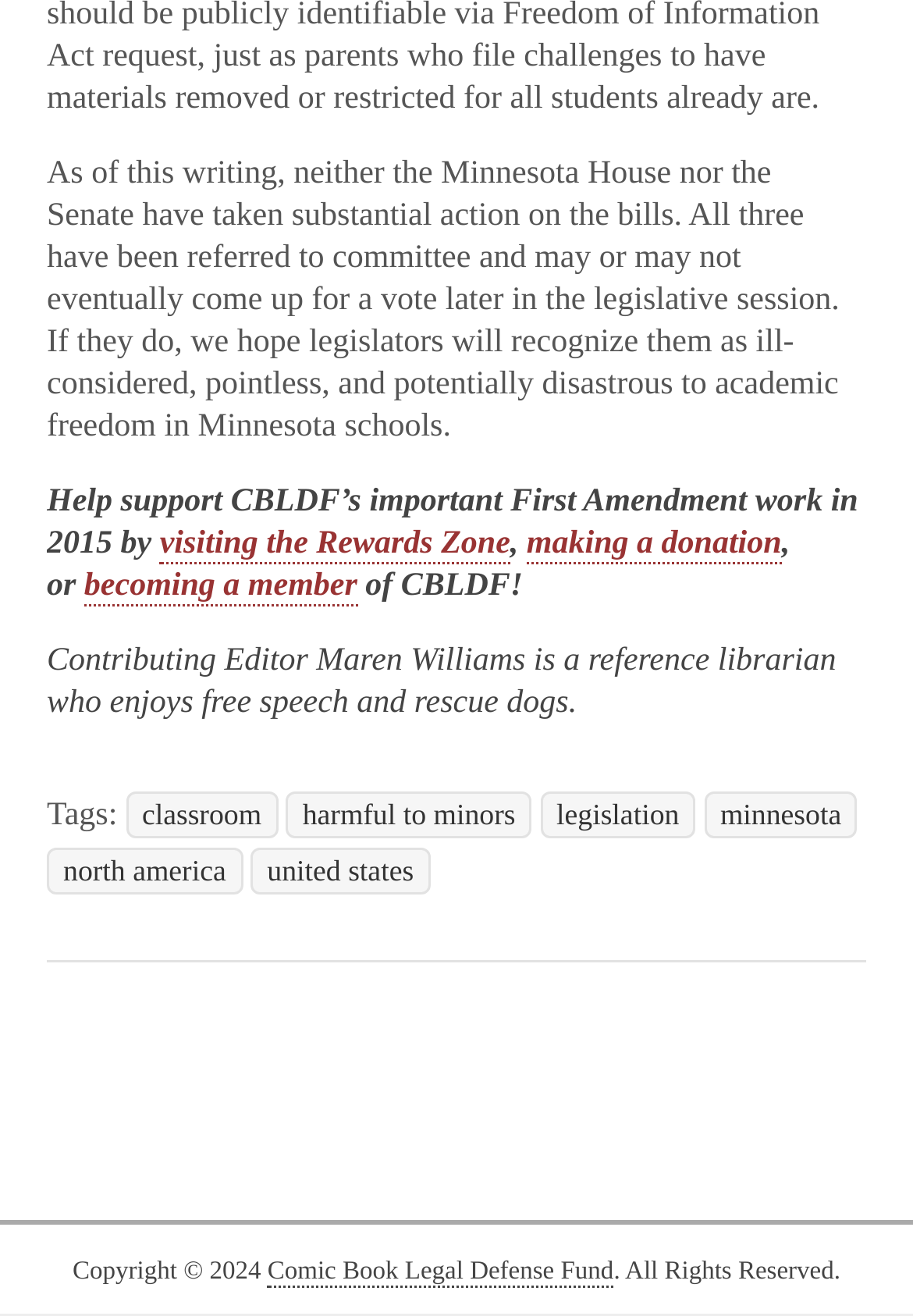Please specify the bounding box coordinates of the element that should be clicked to execute the given instruction: 'visit the Rewards Zone'. Ensure the coordinates are four float numbers between 0 and 1, expressed as [left, top, right, bottom].

[0.175, 0.4, 0.559, 0.429]